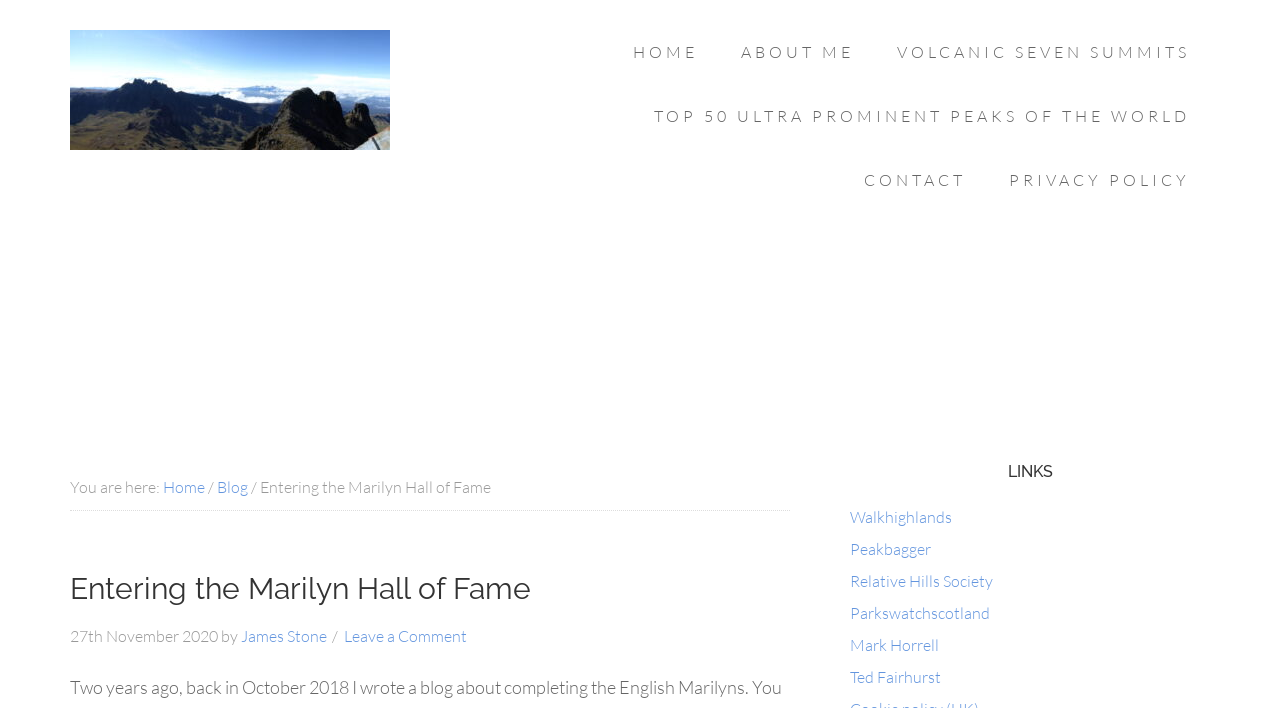Answer the question below in one word or phrase:
What is the author of this blog post?

James Stone